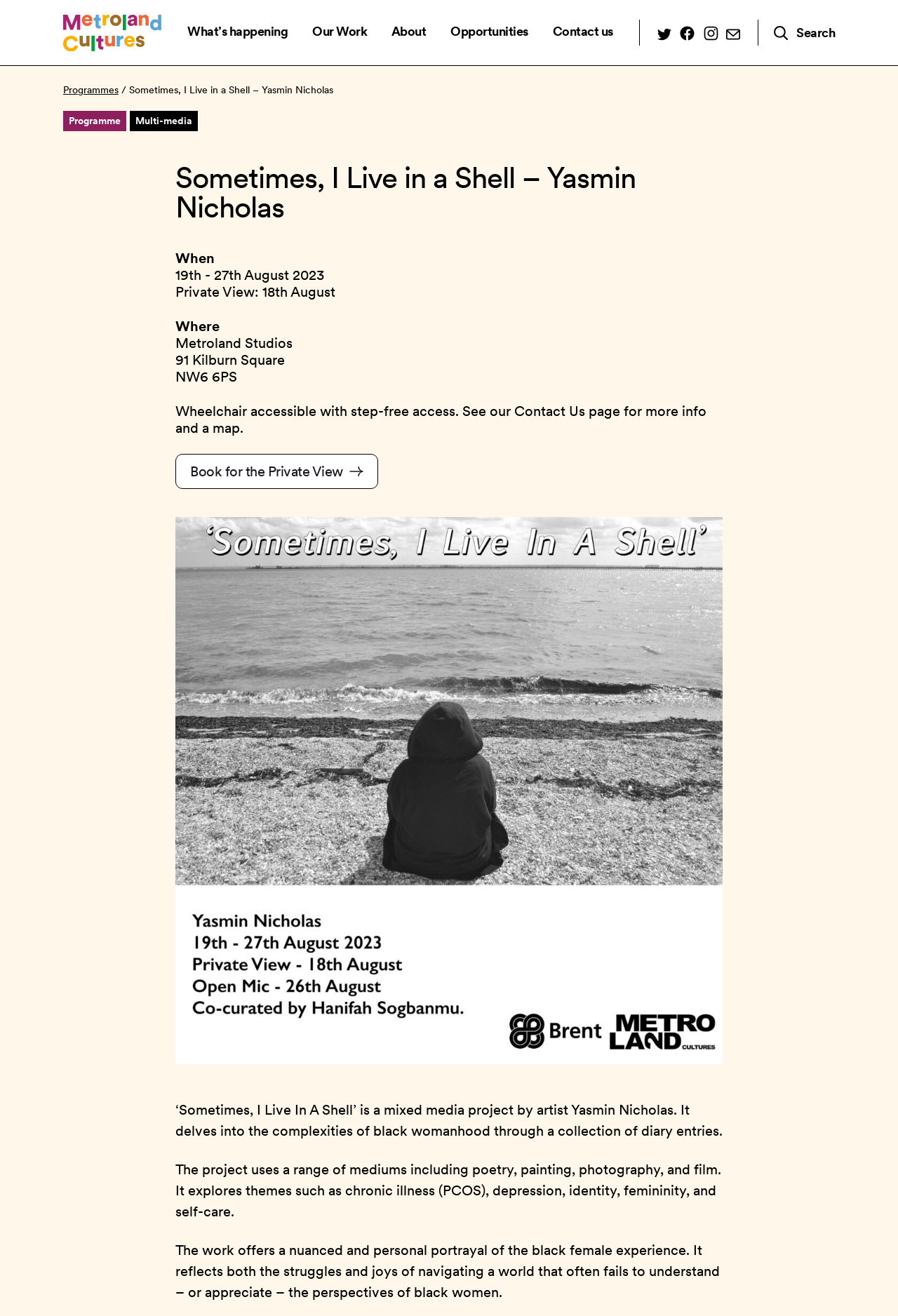Given the following UI element description: "Opportunities", find the bounding box coordinates in the webpage screenshot.

[0.49, 0.011, 0.6, 0.039]